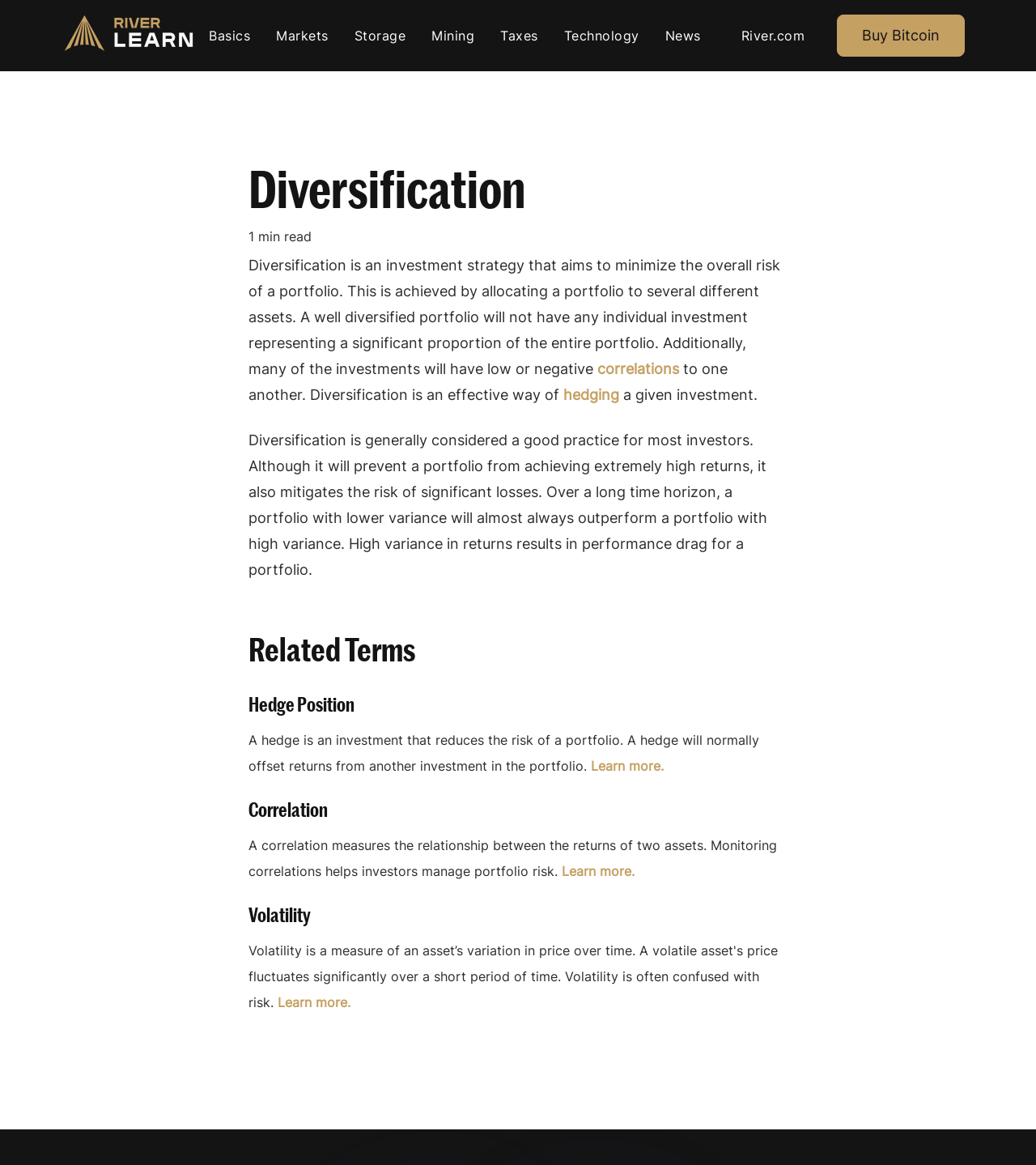What is the purpose of hedging?
Using the image, answer in one word or phrase.

Reducing portfolio risk